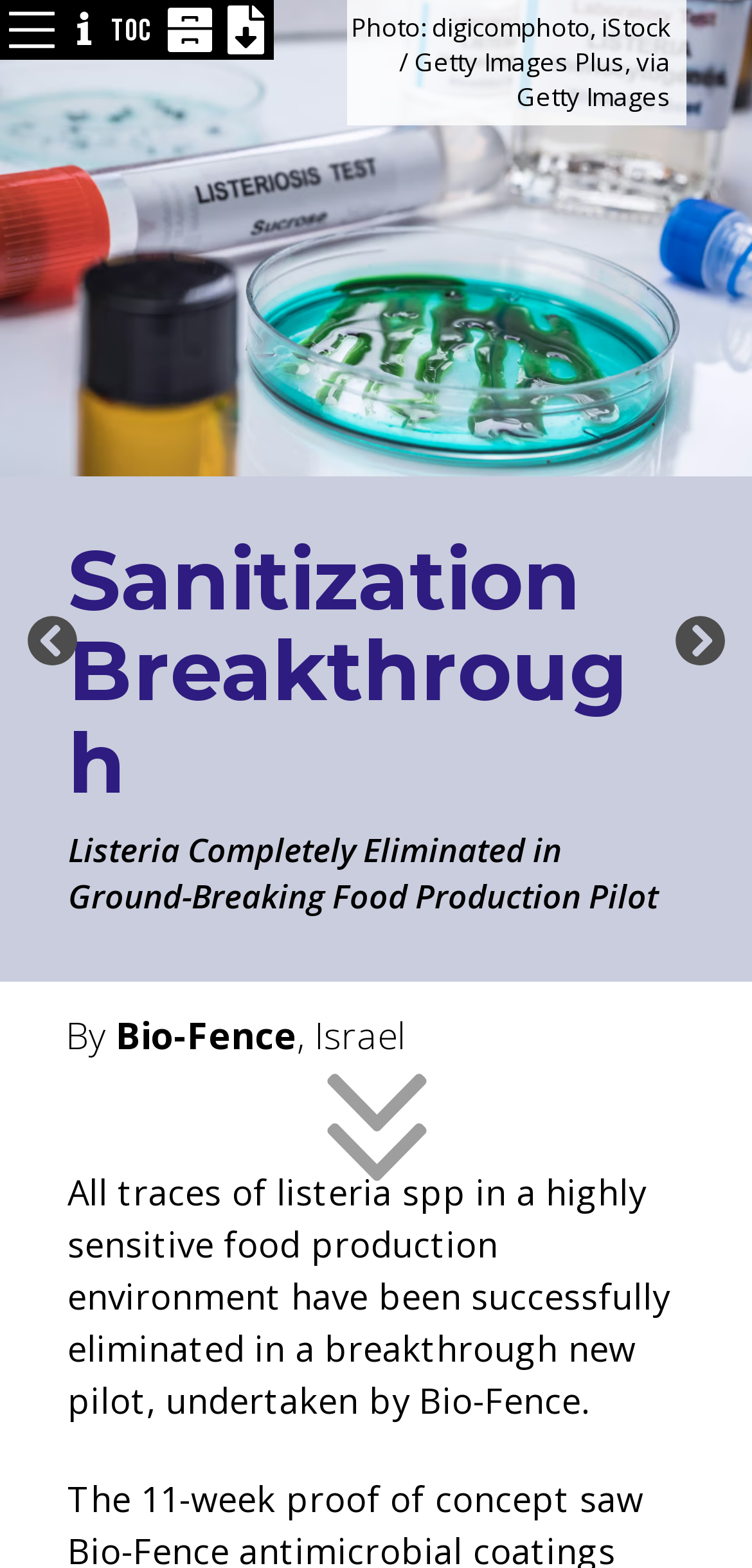Provide a short answer using a single word or phrase for the following question: 
What is the source of the photo?

Getty Images Plus